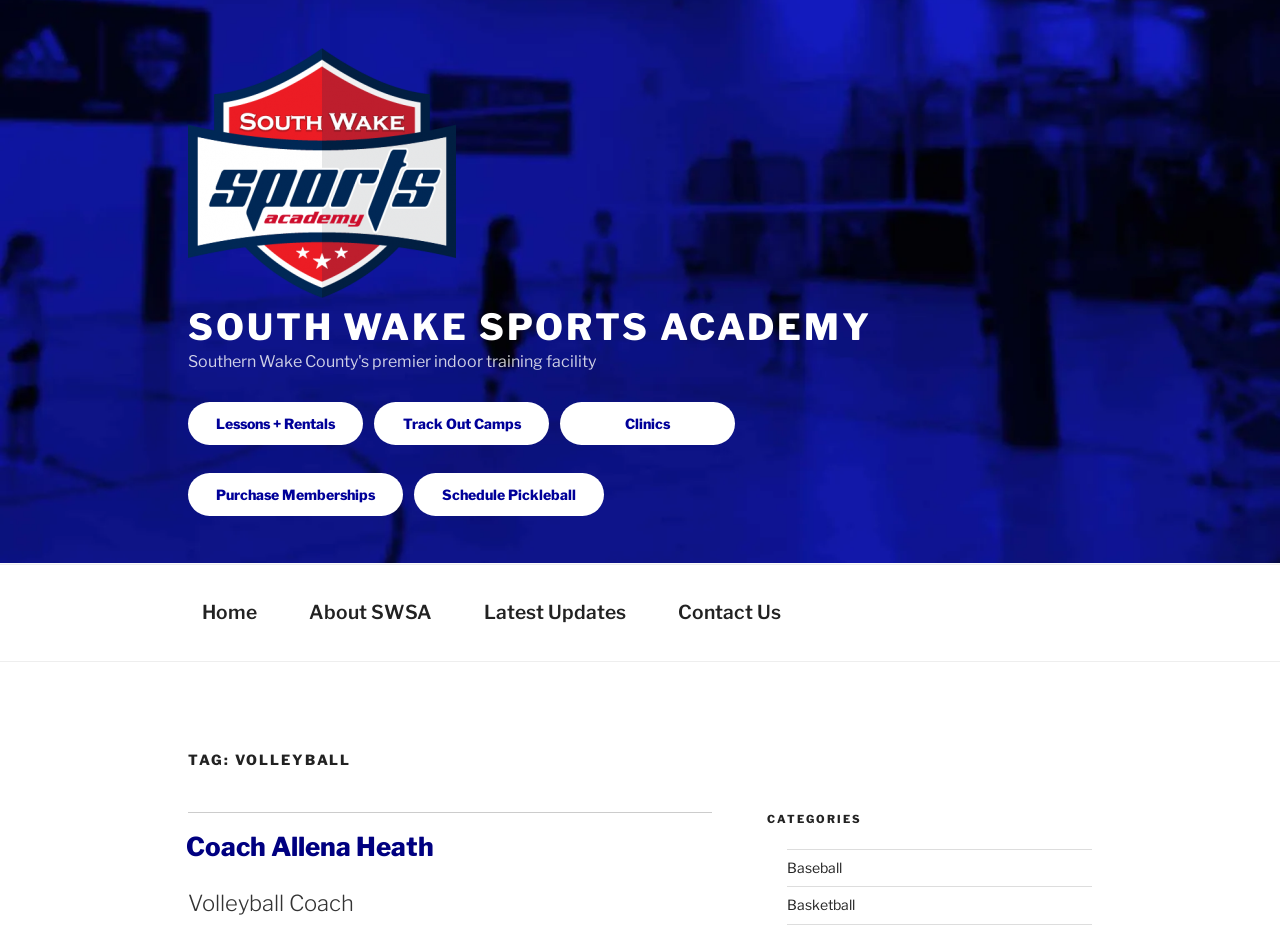What is the name of the volleyball coach?
Look at the screenshot and respond with a single word or phrase.

Coach Allena Heath